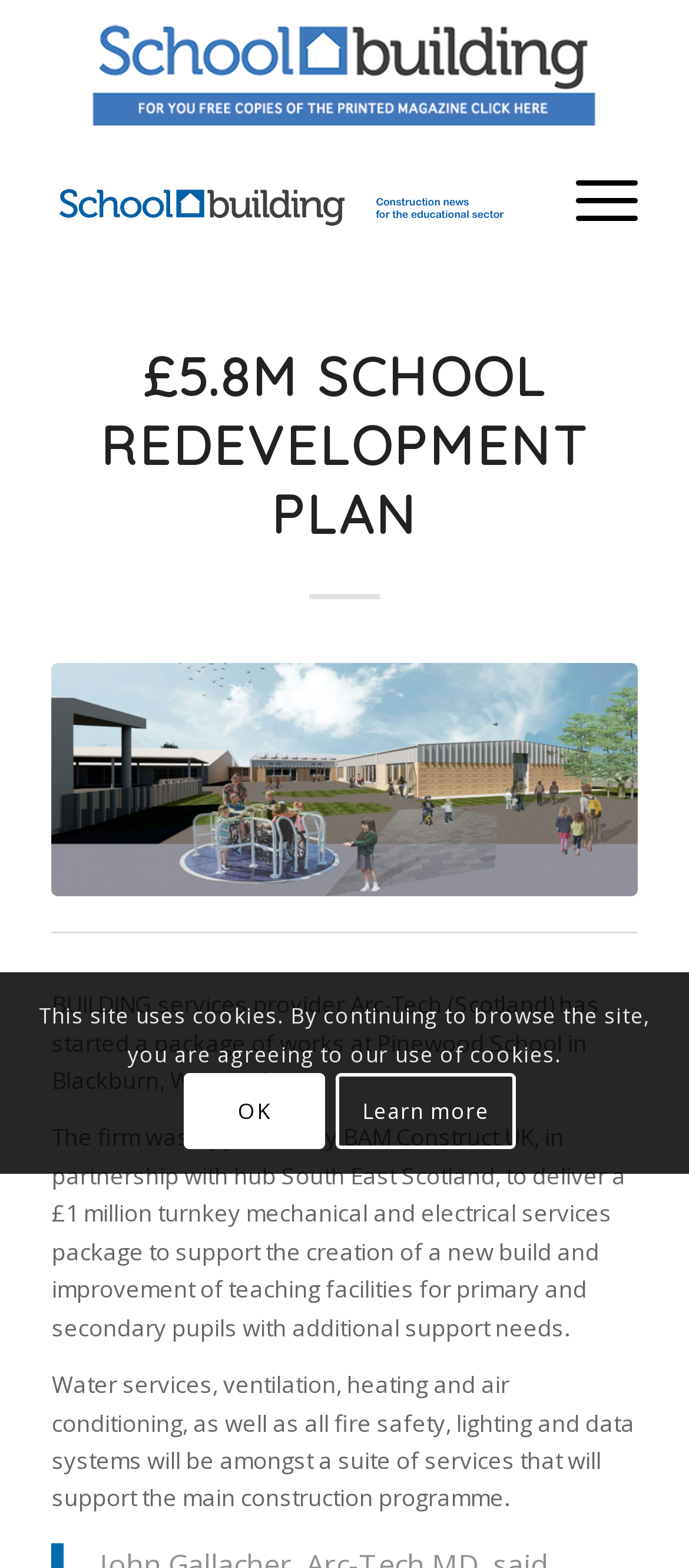What is the total value of the school redevelopment plan?
Use the image to answer the question with a single word or phrase.

£5.8 million